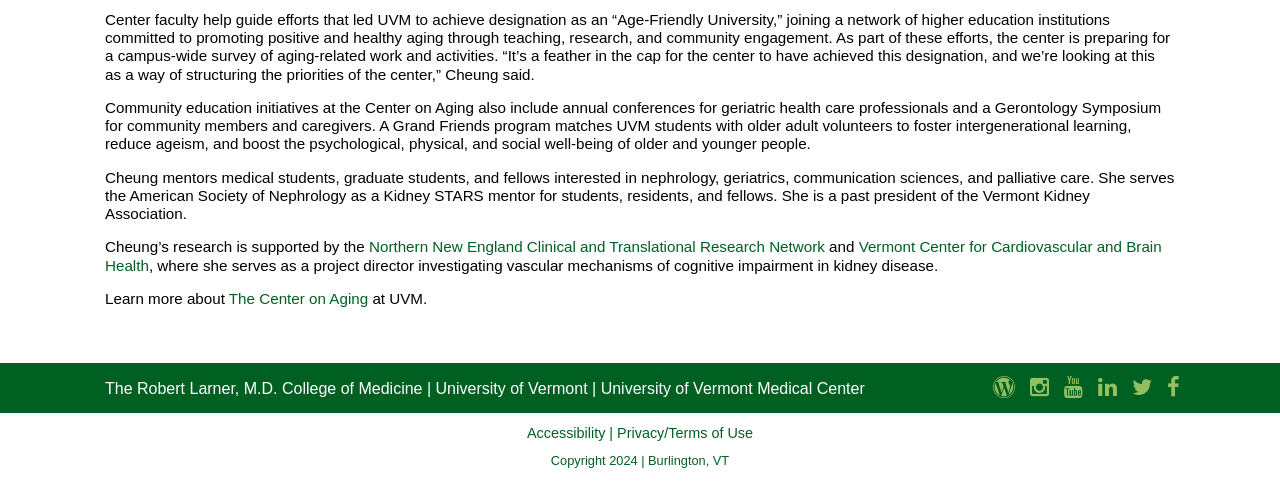Determine the bounding box coordinates in the format (top-left x, top-left y, bottom-right x, bottom-right y). Ensure all values are floating point numbers between 0 and 1. Identify the bounding box of the UI element described by: aria-label="Larner Med Instagram"

[0.801, 0.777, 0.823, 0.828]